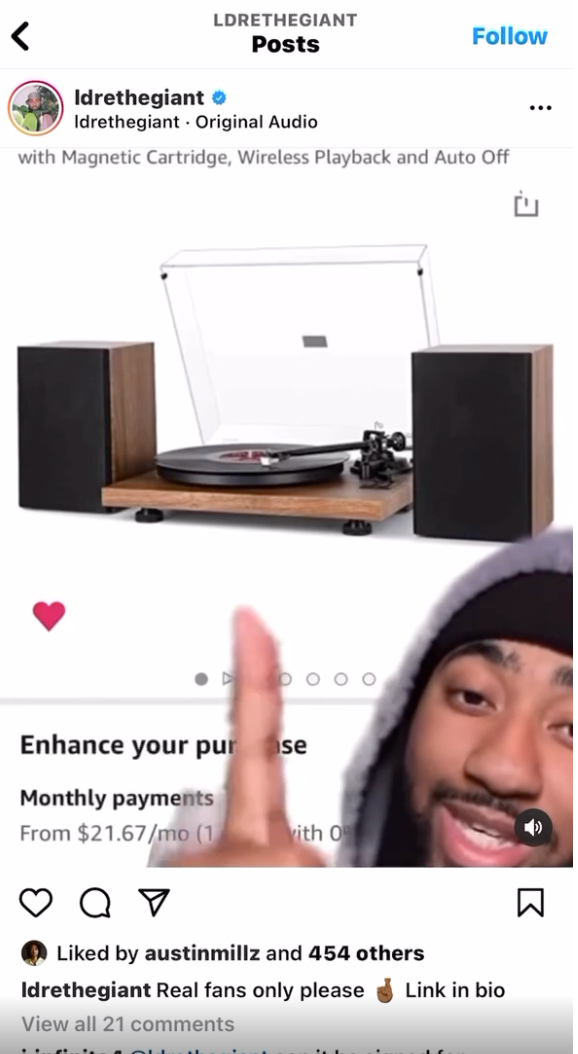Explain the image with as much detail as possible.

In this engaging social media post, the creator, known as Idrethegiant, showcases a stylish turntable setup, complete with two speakers, exuding a modern retro aesthetic. The turntable features a clear protective cover, enhancing its visual appeal while hinting at its quality build. Accompanying the image is a playful yet informative caption urging fans to check out a special offer linked in his bio. Below the image, a promotional note emphasizes monthly payment options, making this an enticing option for music lovers. Enthusiastically gesturing with a finger raised, Idrethegiant adds a personal touch to the post, inviting interaction from his followers.